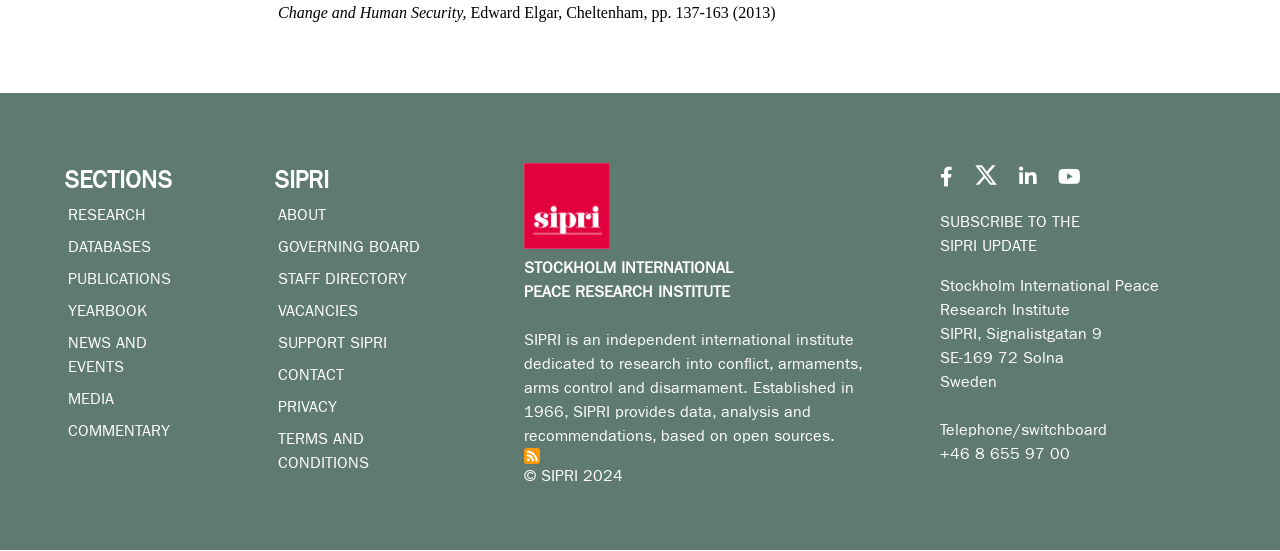Please indicate the bounding box coordinates for the clickable area to complete the following task: "Follow SIPRI on Twitter". The coordinates should be specified as four float numbers between 0 and 1, i.e., [left, top, right, bottom].

[0.761, 0.316, 0.78, 0.345]